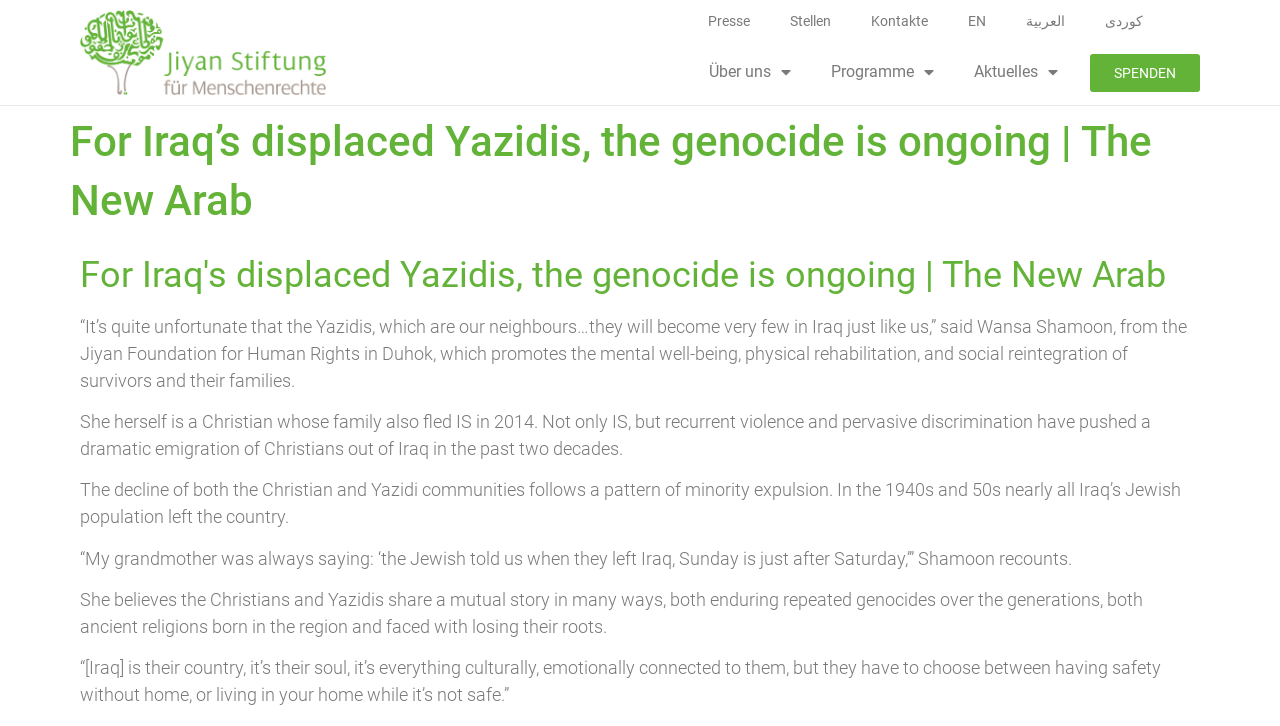What is the name of the organization mentioned?
Look at the image and respond with a one-word or short phrase answer.

Jiyan Foundation for Human Rights